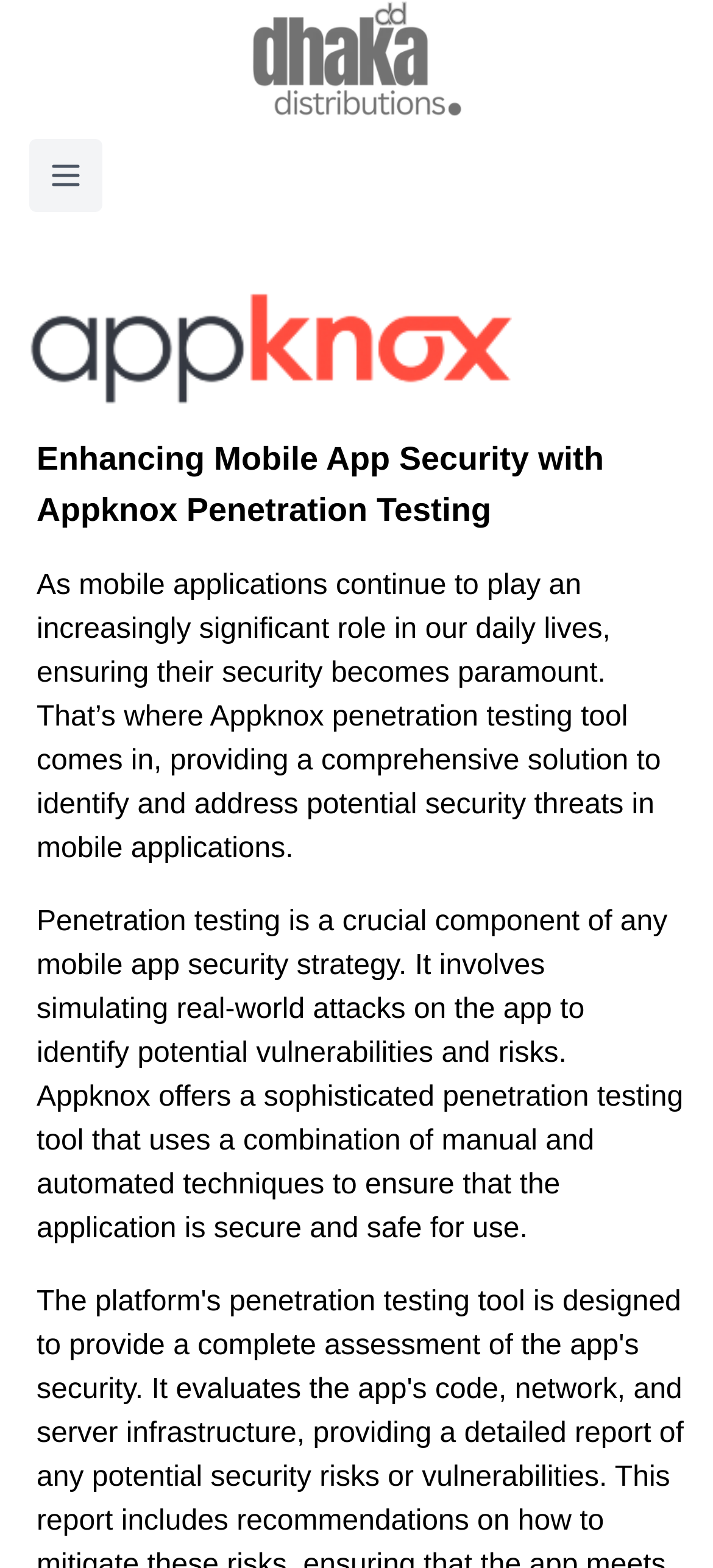Give a concise answer using only one word or phrase for this question:
What is the significance of mobile app security?

Paramount